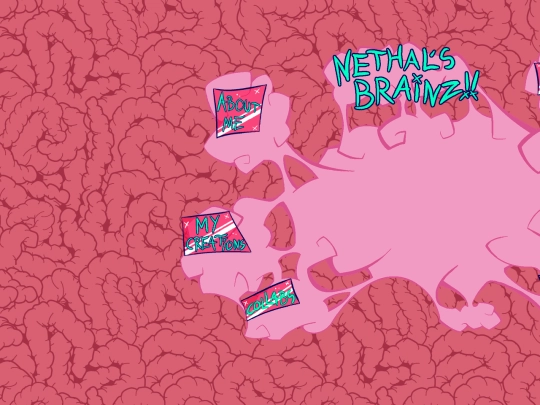Use a single word or phrase to answer the question: 
What is the style of the title 'Nethal's Brainz!!'?

Bold and stylized